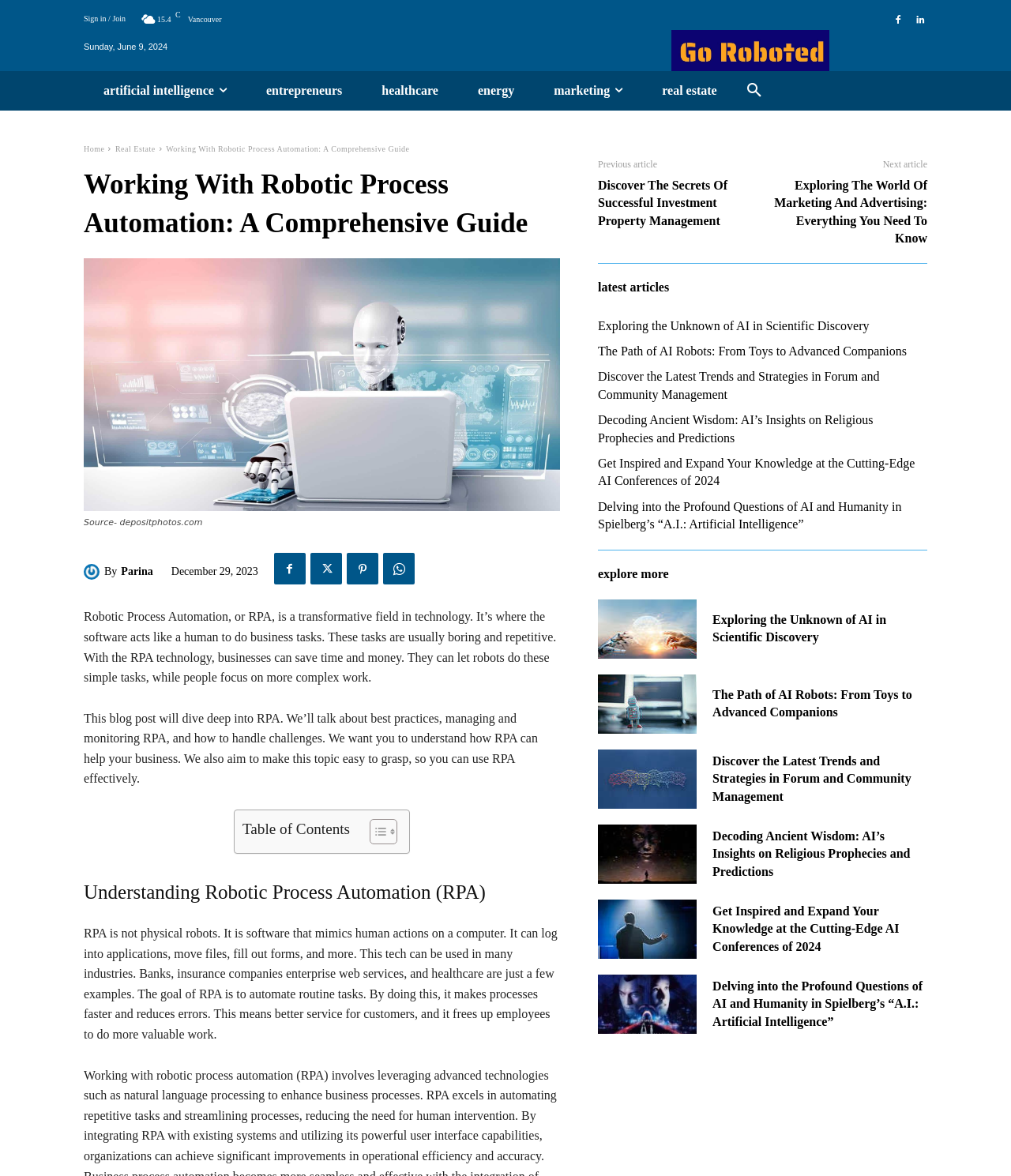Extract the bounding box coordinates for the UI element described as: "parent_node: By title="Parina"".

[0.083, 0.479, 0.103, 0.493]